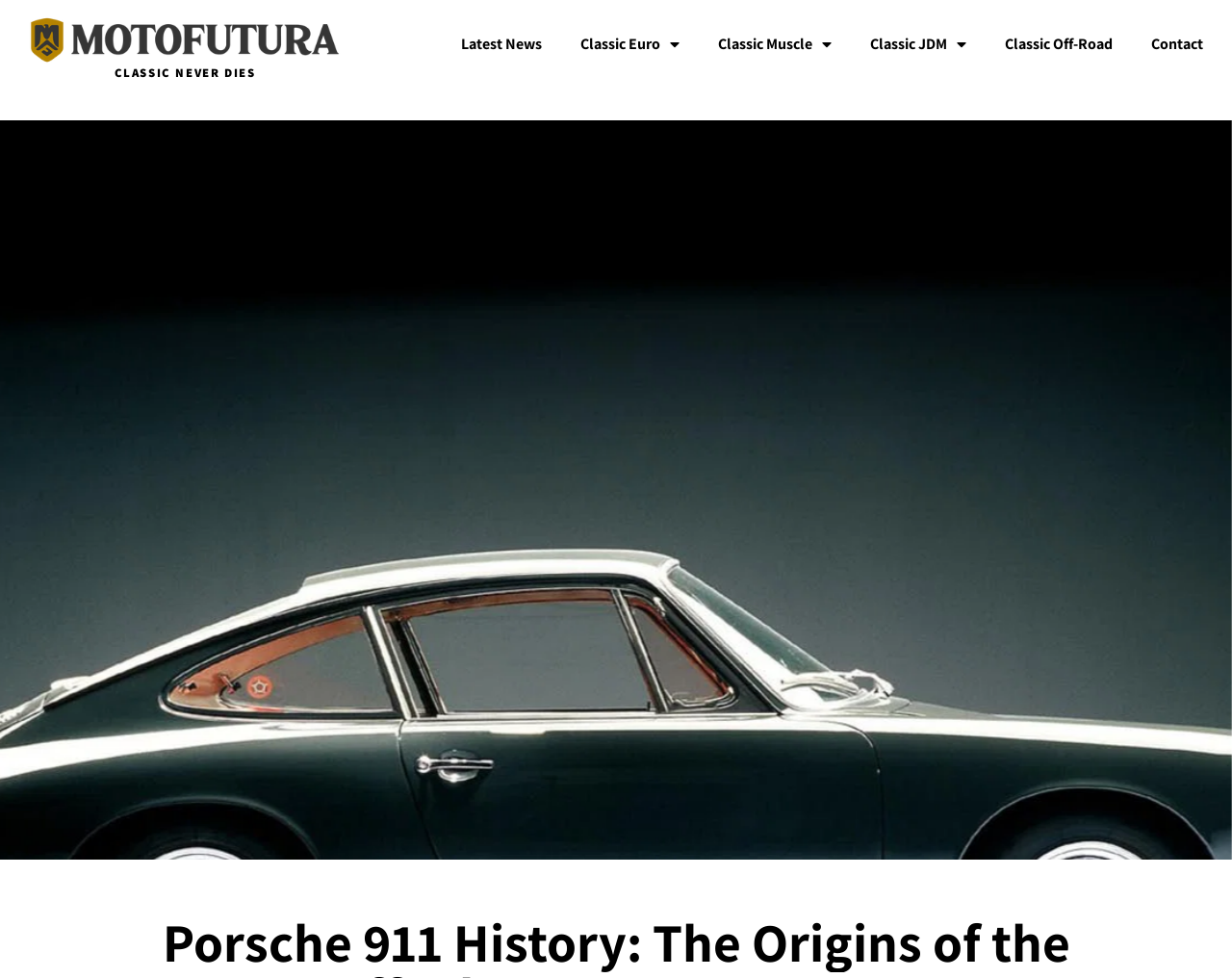Explain the webpage's layout and main content in detail.

The webpage is about the history of the Porsche 911, with a focus on its origins in Zuffenhausen, Stuttgart, Germany. At the top left corner, there is a Motofutura logo, which is an image linked to the Motofutura website. Next to the logo, there is a heading that reads "CLASSIC NEVER DIES" in a prominent font.

Below the logo and heading, there is a navigation menu with six links. The first link is "Latest News", followed by three dropdown menus for "Classic Euro", "Classic Muscle", and "Classic JDM", each with a small arrow icon. The last two links are "Classic Off-Road" and "Contact", which are positioned at the far right of the navigation menu.

Overall, the webpage has a clean and organized layout, with a clear hierarchy of elements and a focus on classic cars, particularly the Porsche 911.